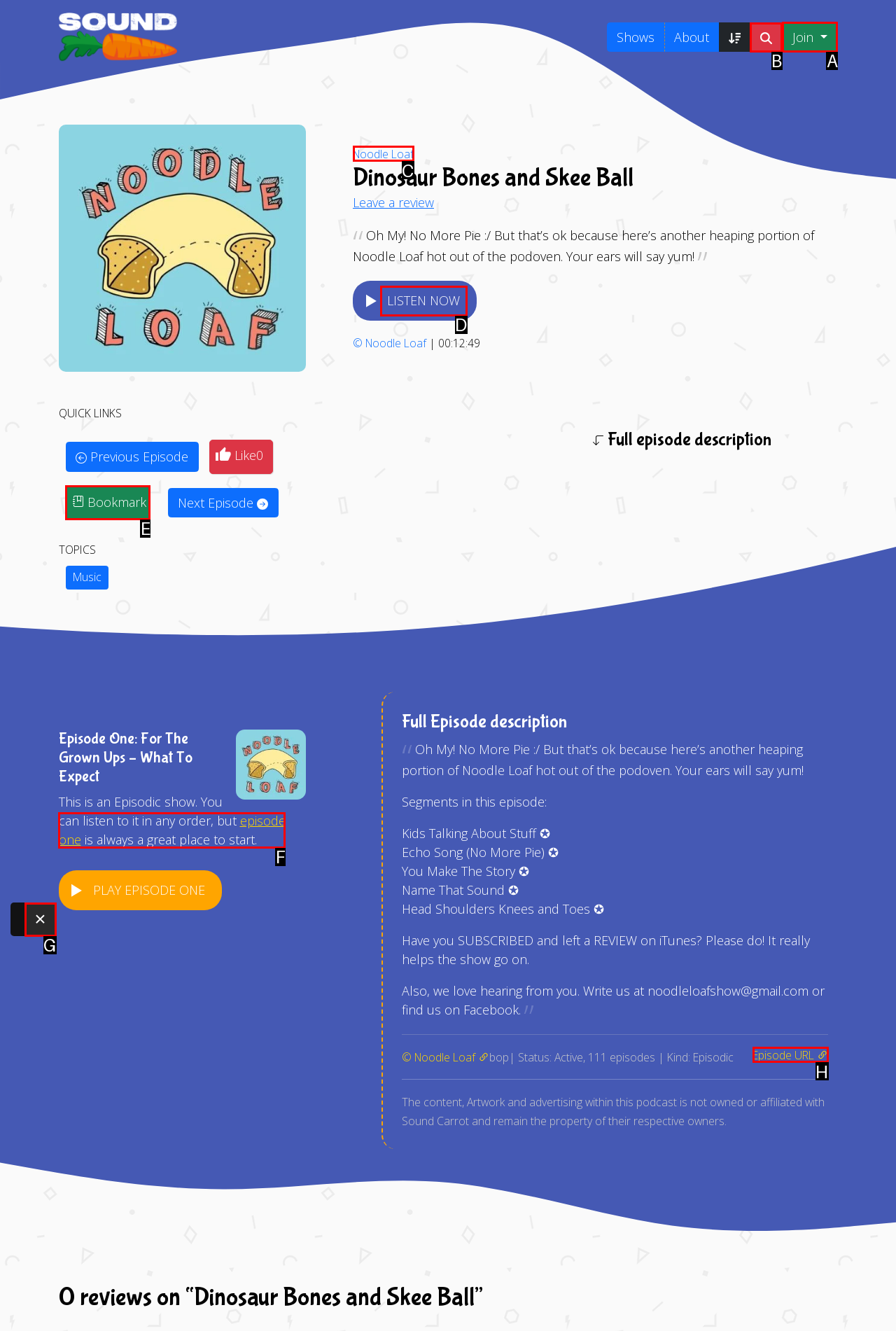Indicate which UI element needs to be clicked to fulfill the task: Search podcasts
Answer with the letter of the chosen option from the available choices directly.

B